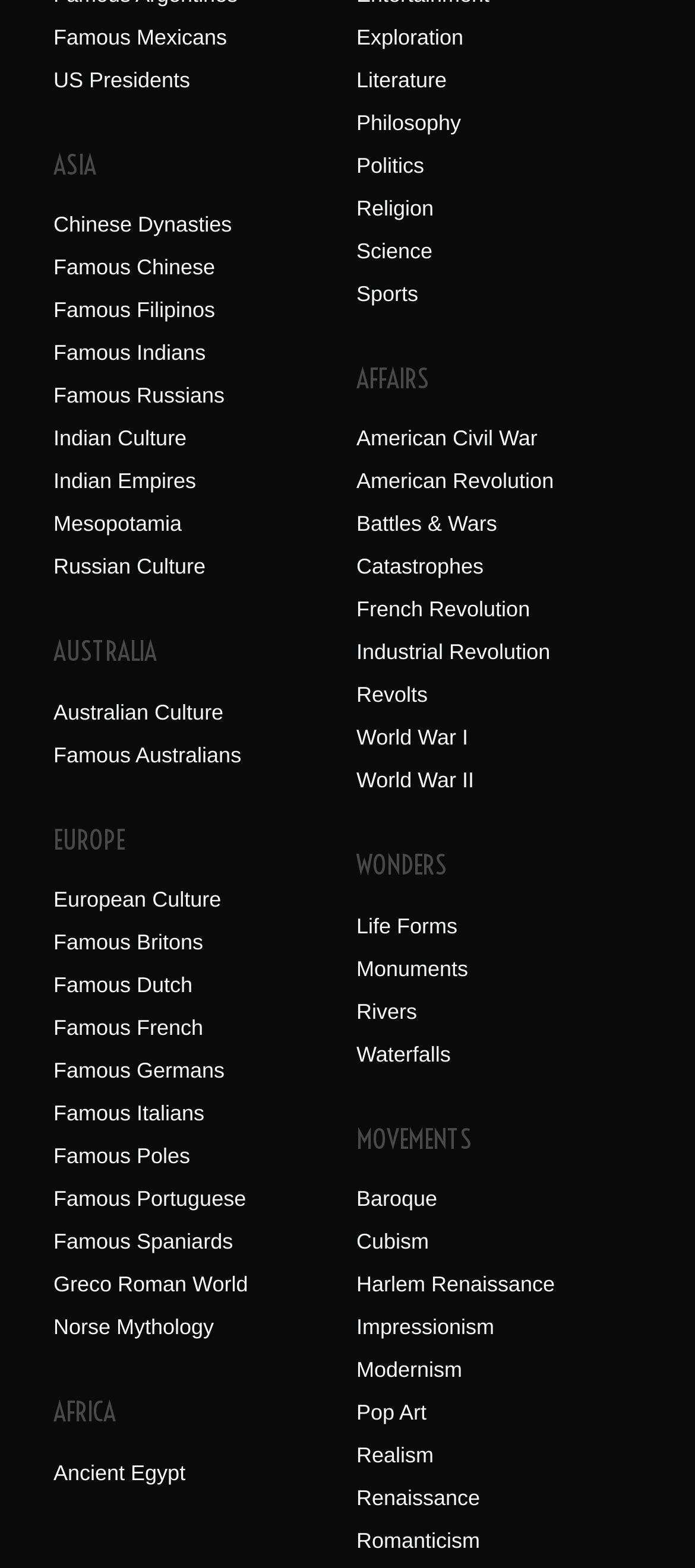Identify the bounding box coordinates of the HTML element based on this description: "Waterfalls".

[0.513, 0.664, 0.648, 0.68]